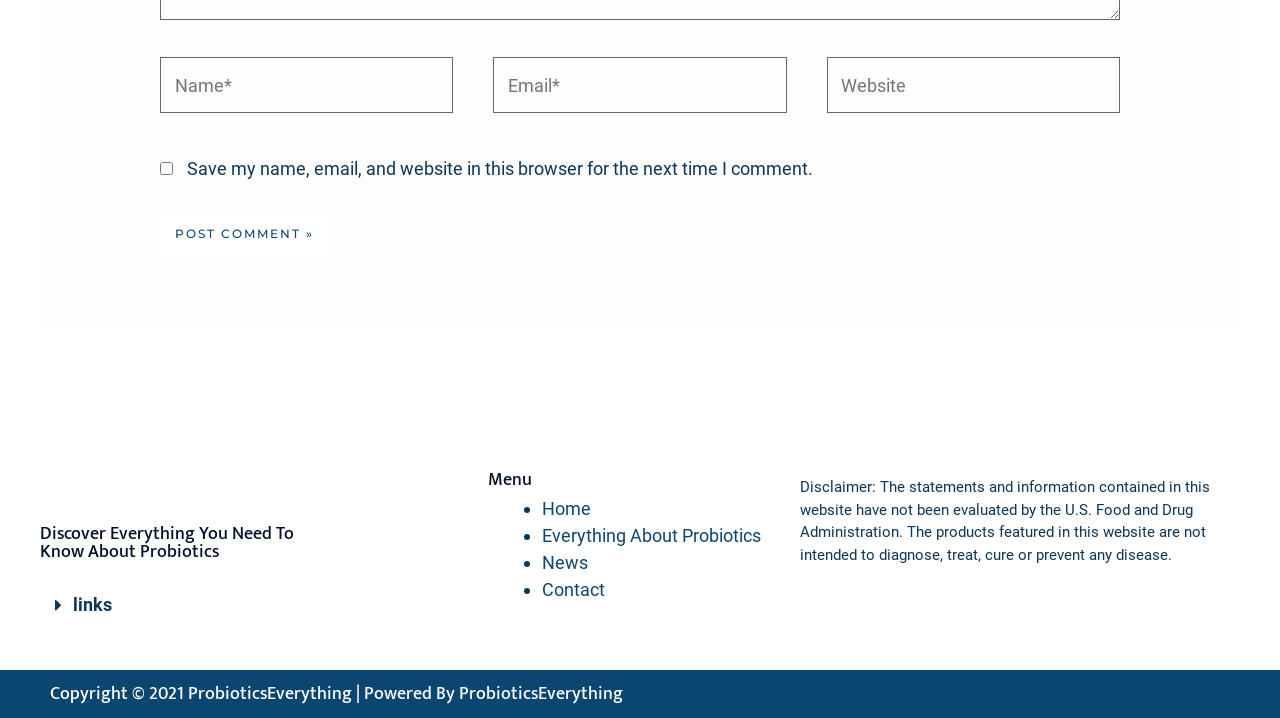Show the bounding box coordinates for the HTML element described as: "Everything About Probiotics".

[0.423, 0.731, 0.595, 0.76]